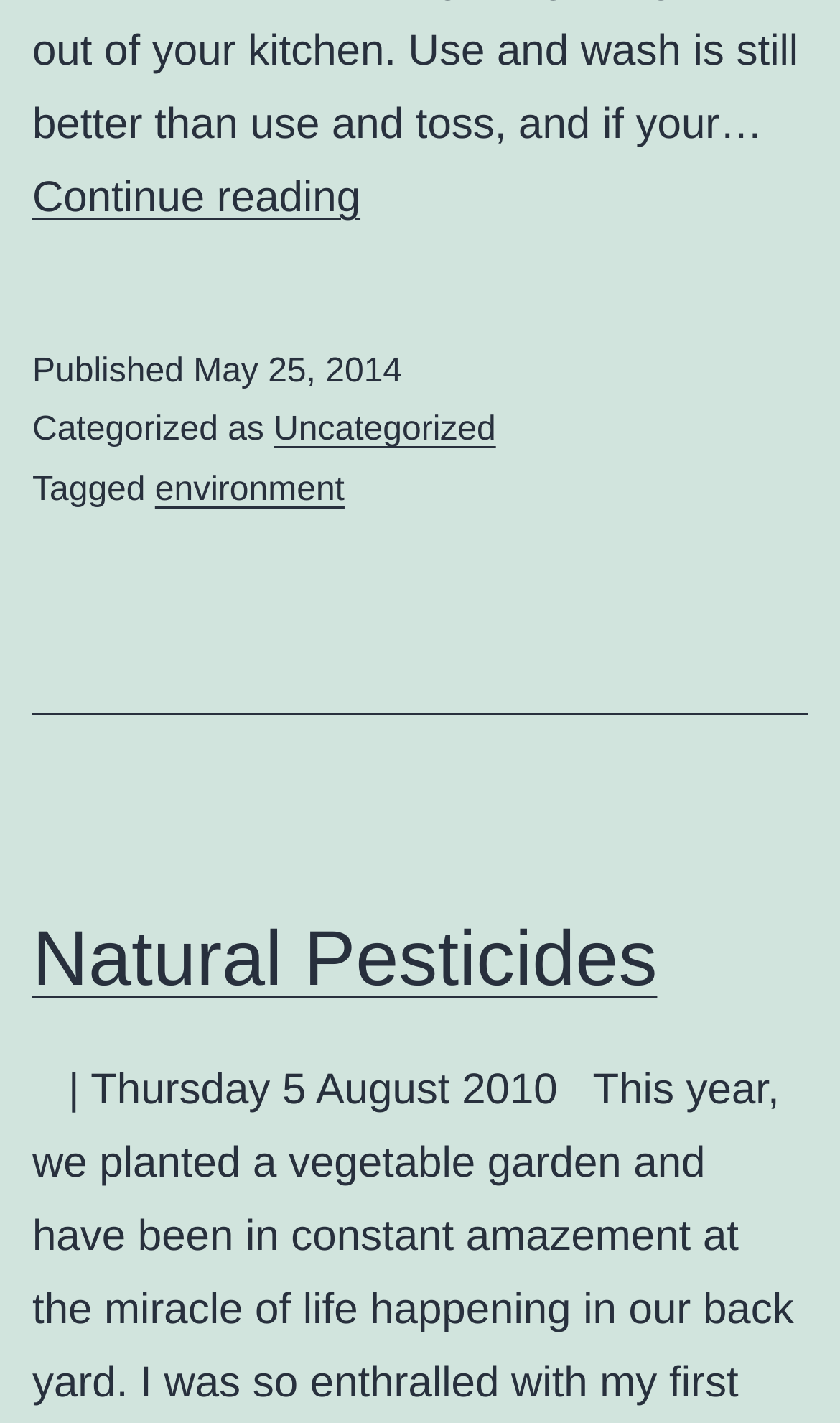Please give a succinct answer to the question in one word or phrase:
What is the tag of the article?

environment